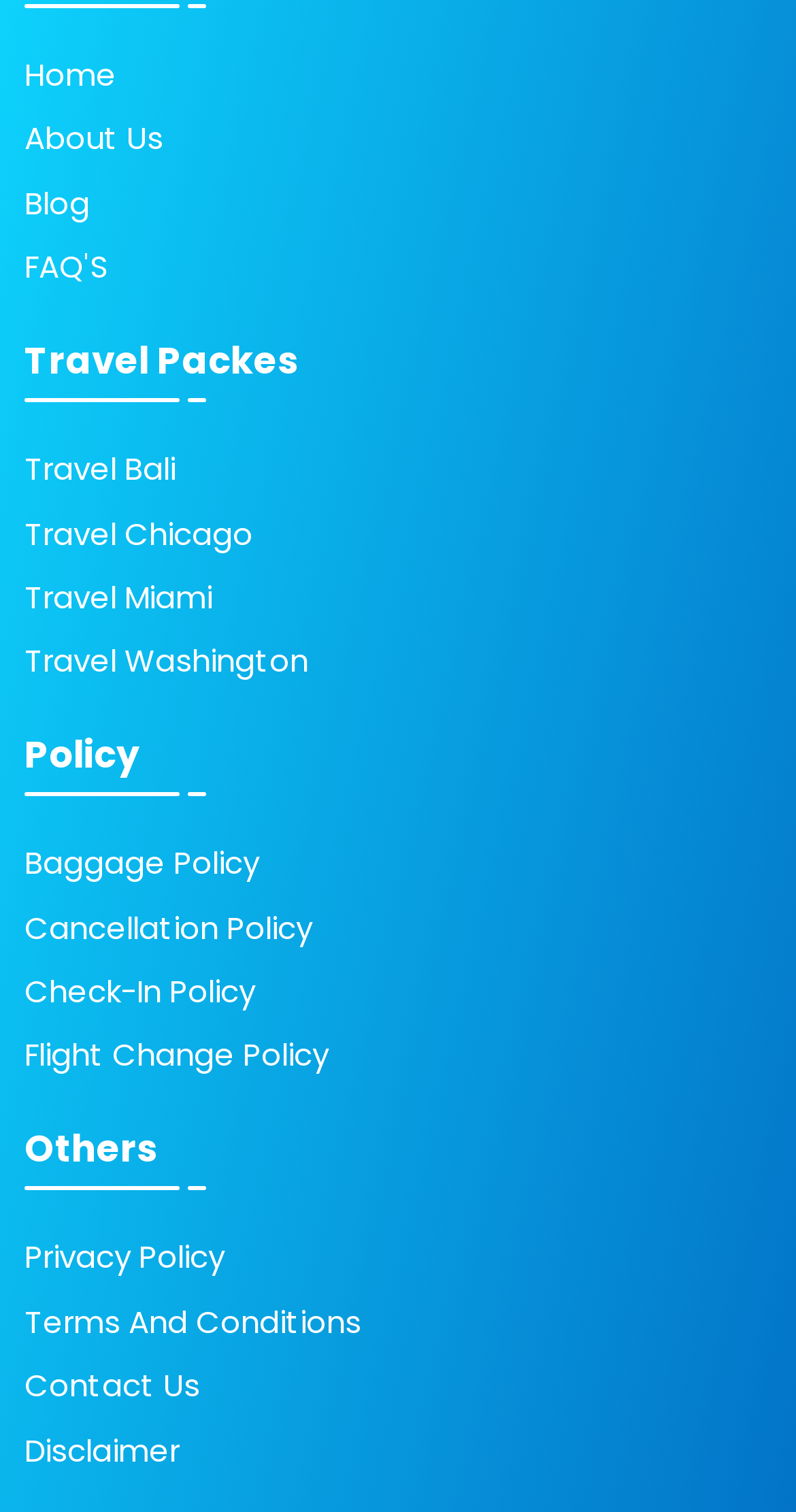What is the last link listed under 'Others'?
Look at the image and respond with a one-word or short phrase answer.

Disclaimer